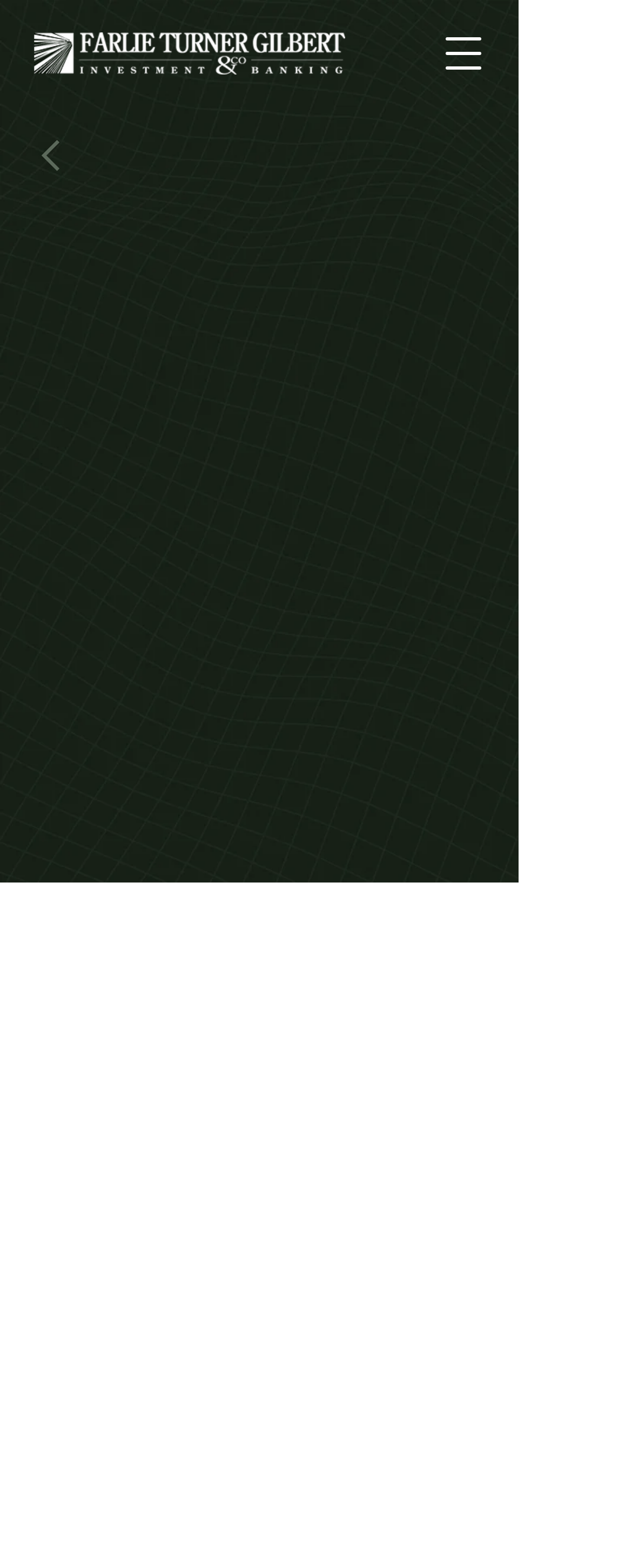Create a detailed narrative of the webpage’s visual and textual elements.

The webpage is about Farlie Turner Gilbert, an investment banking firm, and its completion of an oilfield services transaction with the sale of Erick Flowback Services and Rod's Production Services. 

At the top right corner, there is a button to open a navigation menu. Next to it, on the left, is the company's logo, FTG_white-transparent.png, which is also a link. Below the logo, there is another link labeled "Back". 

The main content of the webpage is divided into sections. The first section is a heading that announces the completion of the oilfield services transaction. Below the heading, there is a paragraph of text that provides more details about the transaction, including the date it closed and the role of Farlie Turner Gilbert as the exclusive financial advisor. 

Following this paragraph, there is a brief separator, and then another paragraph that describes Erick Flowback Services, including its headquarters, services provided, and geographic locations.